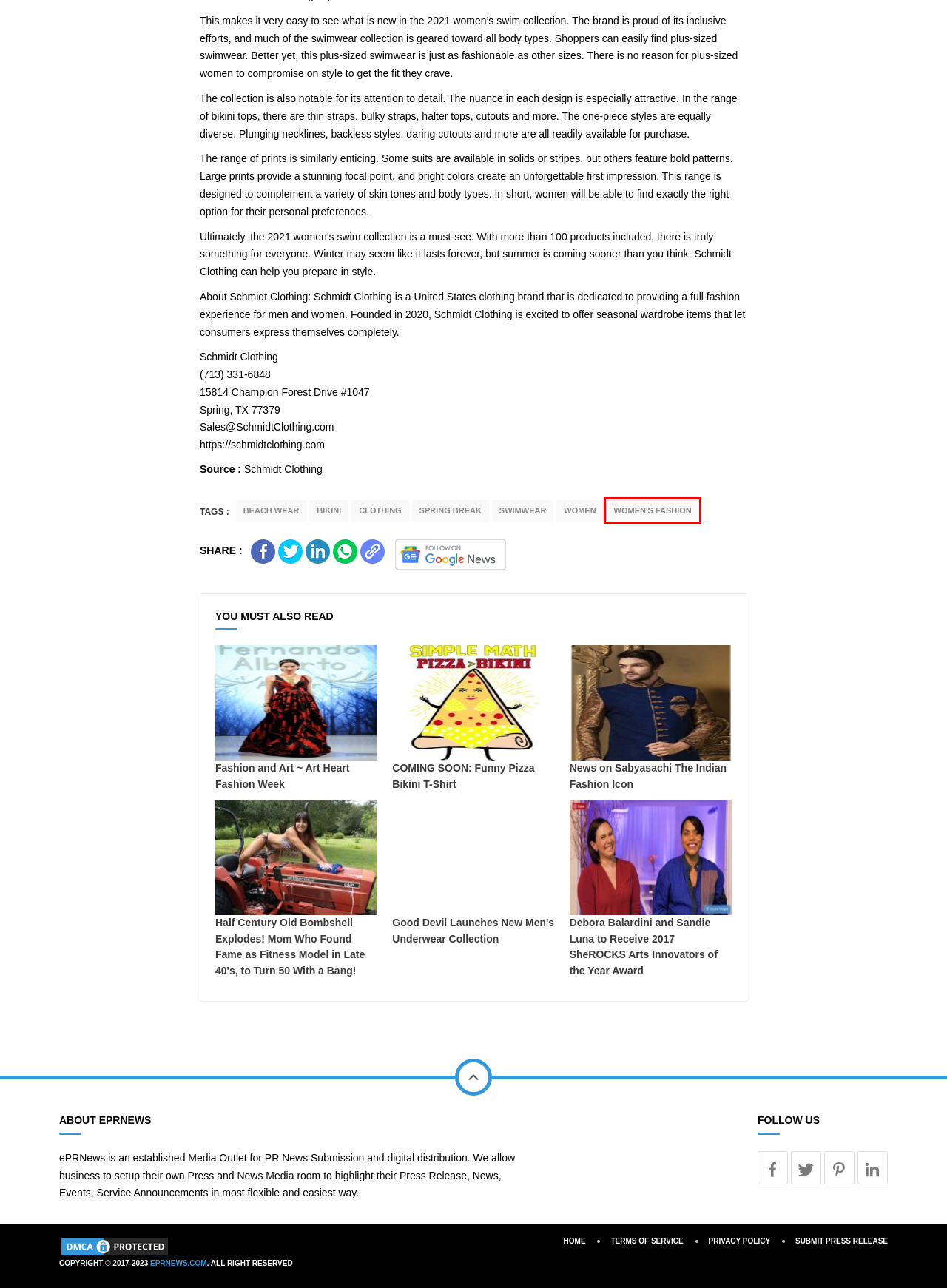You are given a screenshot of a webpage with a red rectangle bounding box around a UI element. Select the webpage description that best matches the new webpage after clicking the element in the bounding box. Here are the candidates:
A. clothing Press Releases - ePRNews
B. Women's Fashion Press Releases - ePRNews
C. beach wear Press Releases - ePRNews
D. swimwear Press Releases - ePRNews
E. Post Press Release - ePRNews
F. Fashion and Art ~ Art Heart Fashion Week
G. Schmidt Clothing Announces 2021 Women's... | Protected by DMCA.com
H. women Press Releases - ePRNews

B